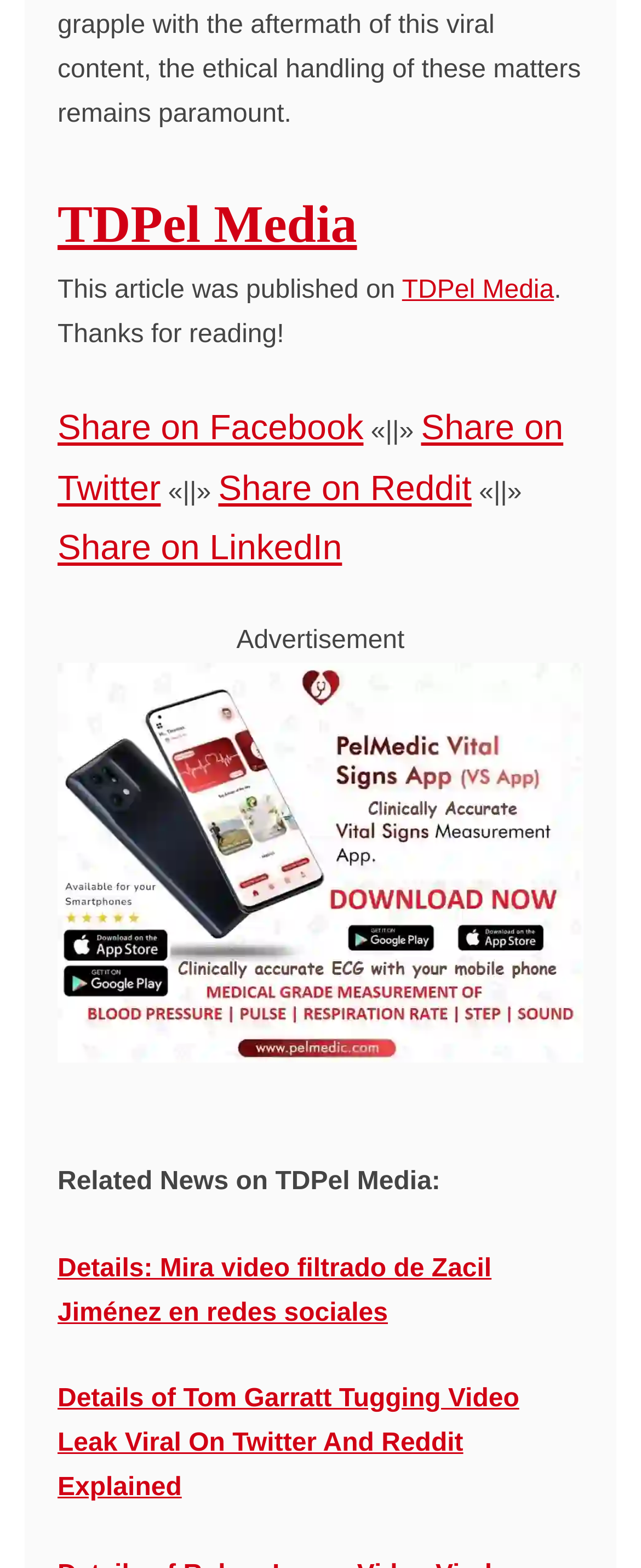Please find the bounding box coordinates for the clickable element needed to perform this instruction: "Add a new text".

None